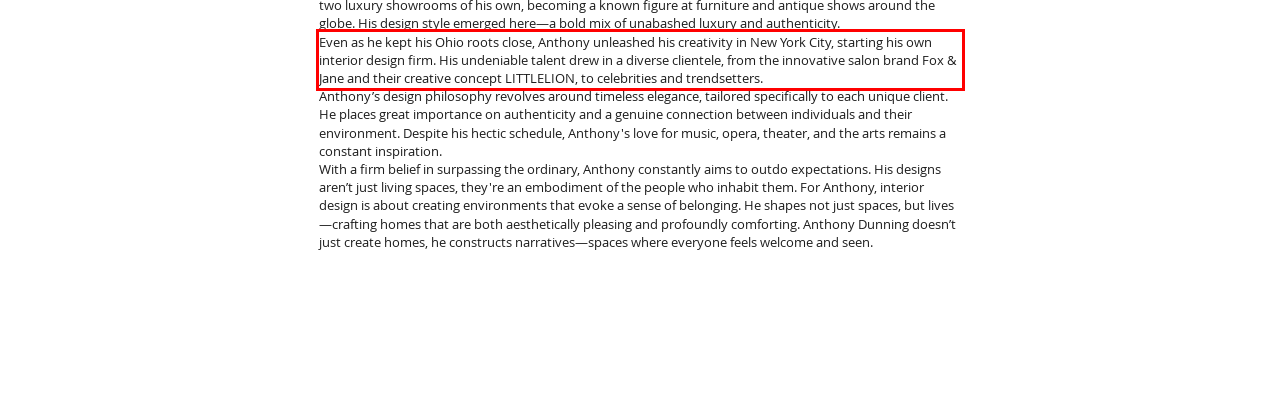Please perform OCR on the text content within the red bounding box that is highlighted in the provided webpage screenshot.

Even as he kept his Ohio roots close, Anthony unleashed his creativity in New York City, starting his own interior design firm. His undeniable talent drew in a diverse clientele, from the innovative salon brand Fox & Jane and their creative concept LITTLELION, to celebrities and trendsetters.